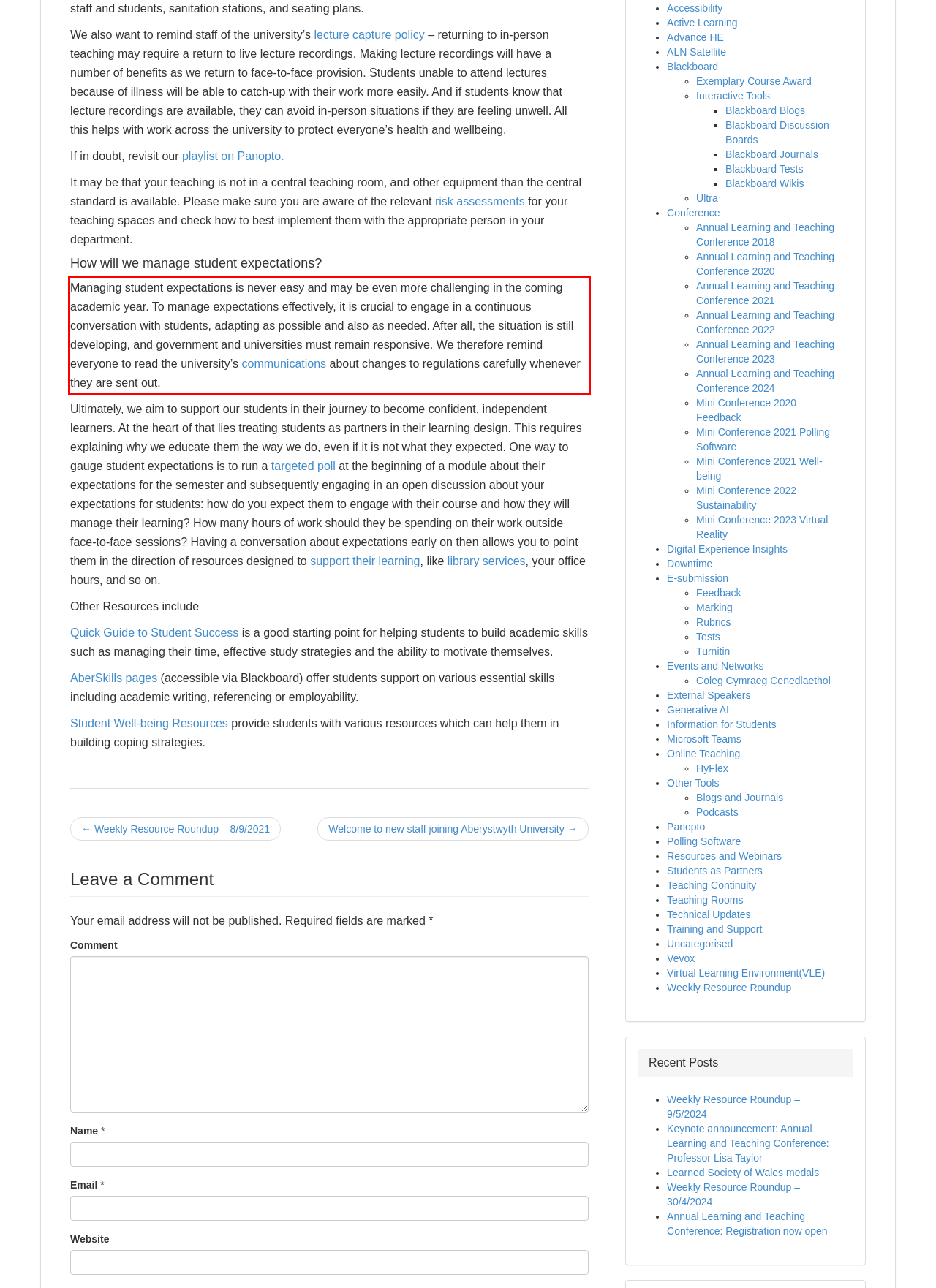Please extract the text content within the red bounding box on the webpage screenshot using OCR.

Managing student expectations is never easy and may be even more challenging in the coming academic year. To manage expectations effectively, it is crucial to engage in a continuous conversation with students, adapting as possible and also as needed. After all, the situation is still developing, and government and universities must remain responsive. We therefore remind everyone to read the university’s communications about changes to regulations carefully whenever they are sent out.